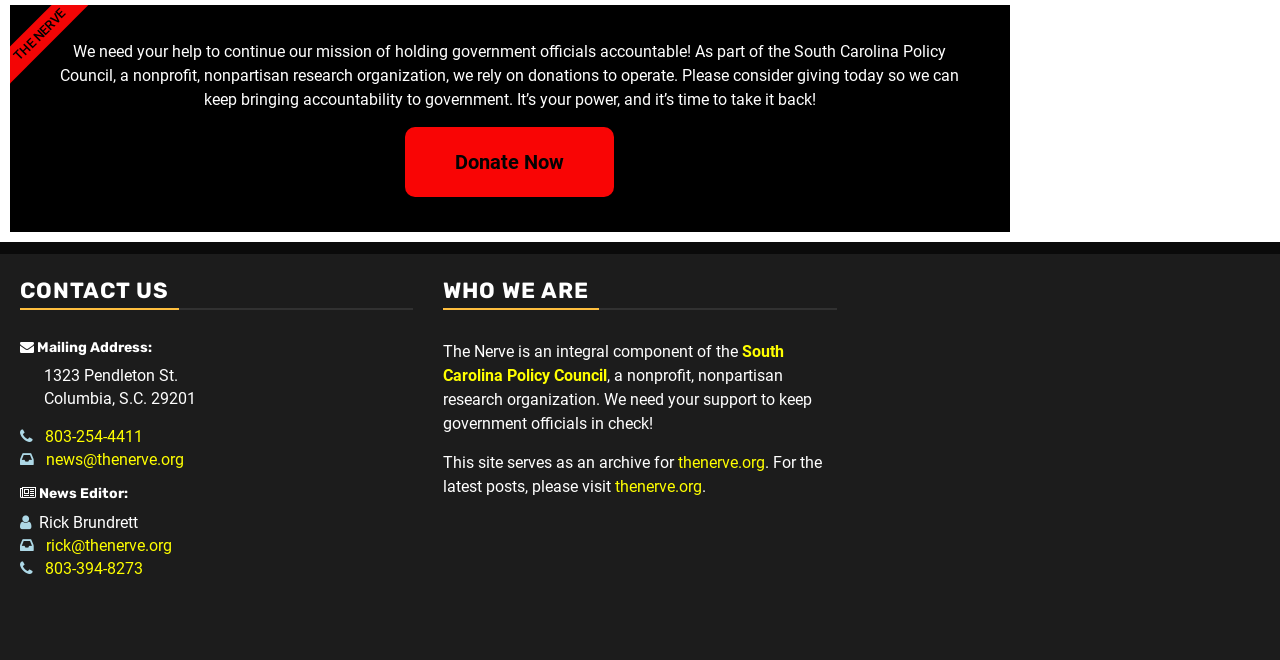What is the mailing address of the organization?
Look at the image and respond with a one-word or short-phrase answer.

1323 Pendleton St.